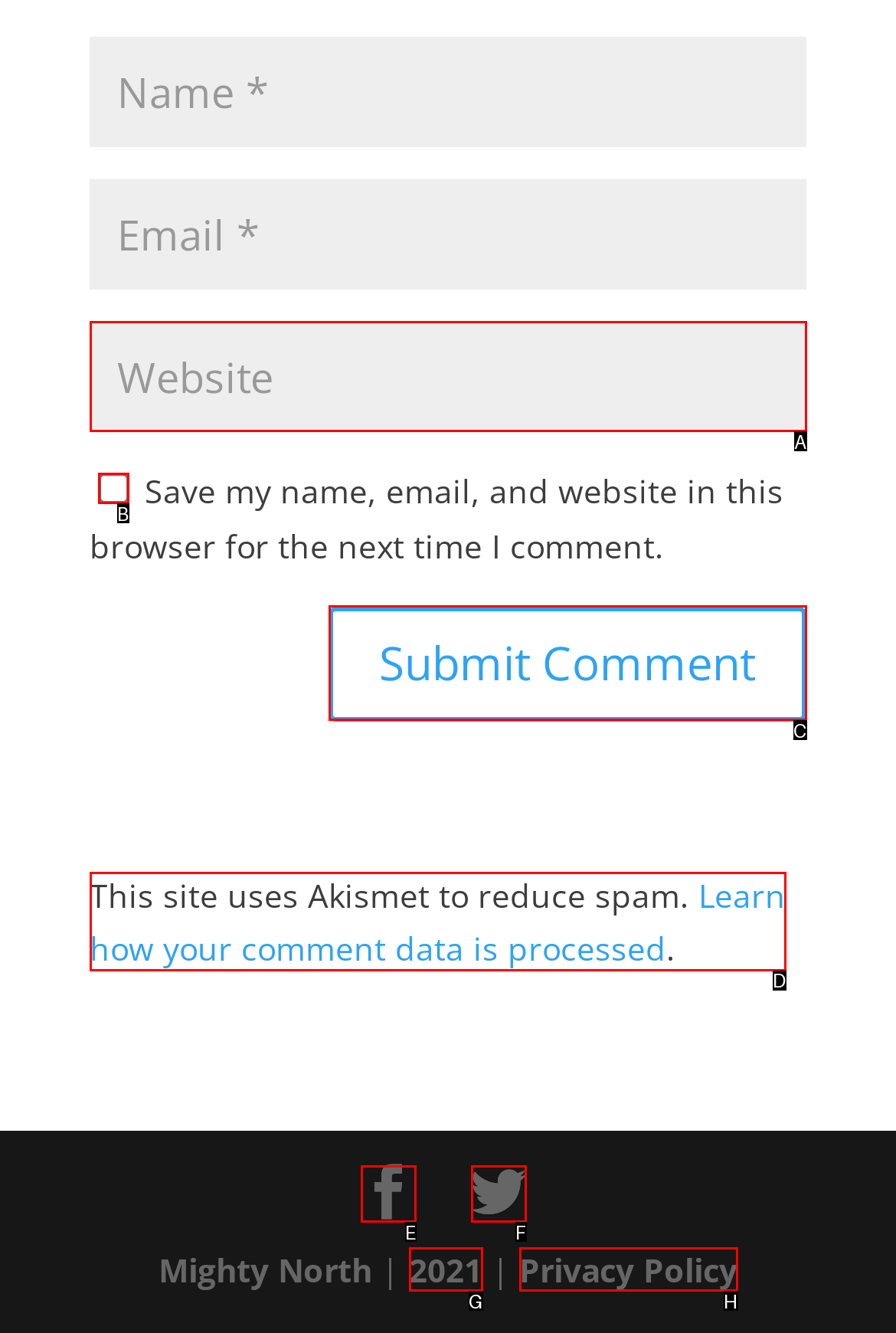Select the option I need to click to accomplish this task: Check the save comment option
Provide the letter of the selected choice from the given options.

B